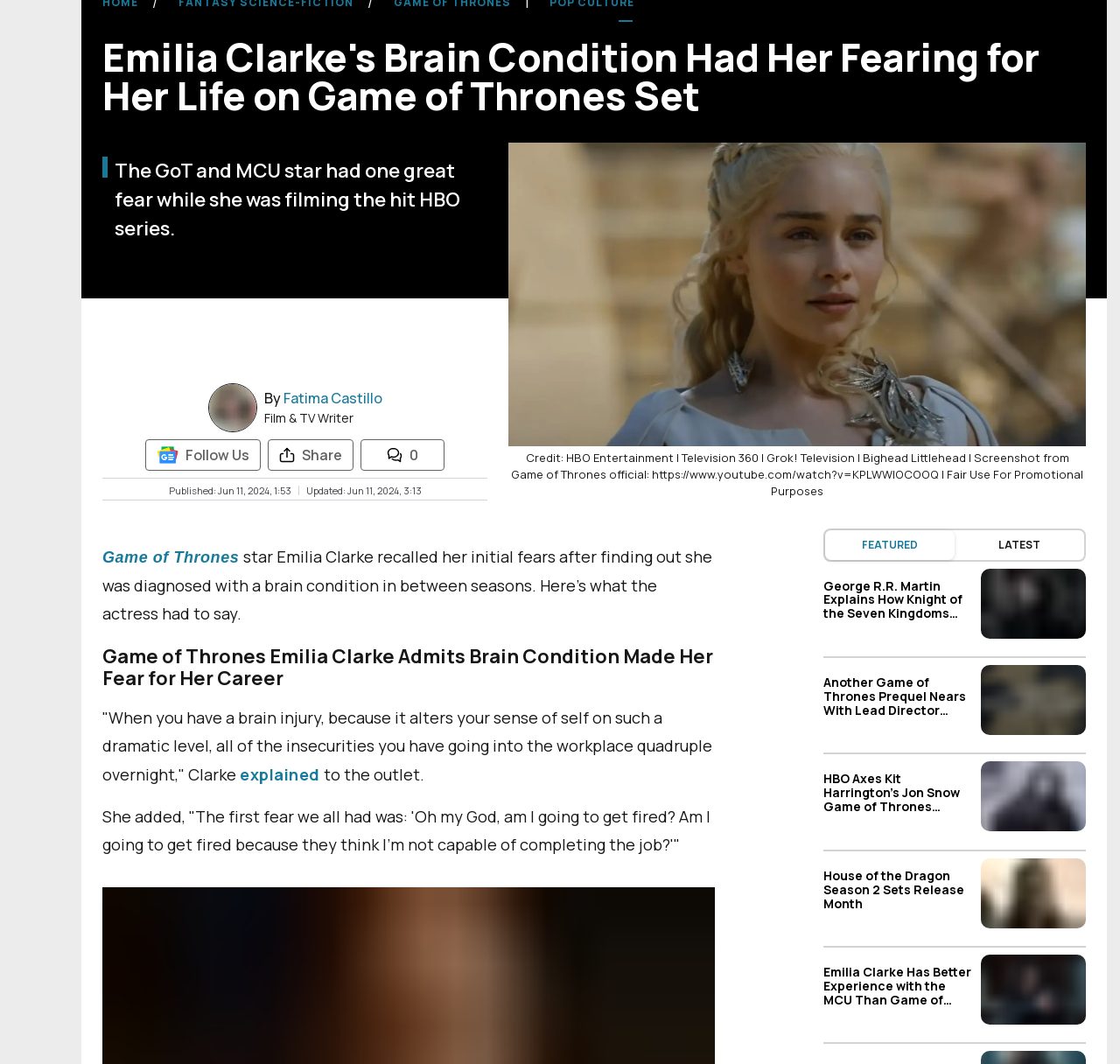Identify the bounding box of the UI element that matches this description: "Website Terms of Use".

[0.288, 0.212, 0.439, 0.226]